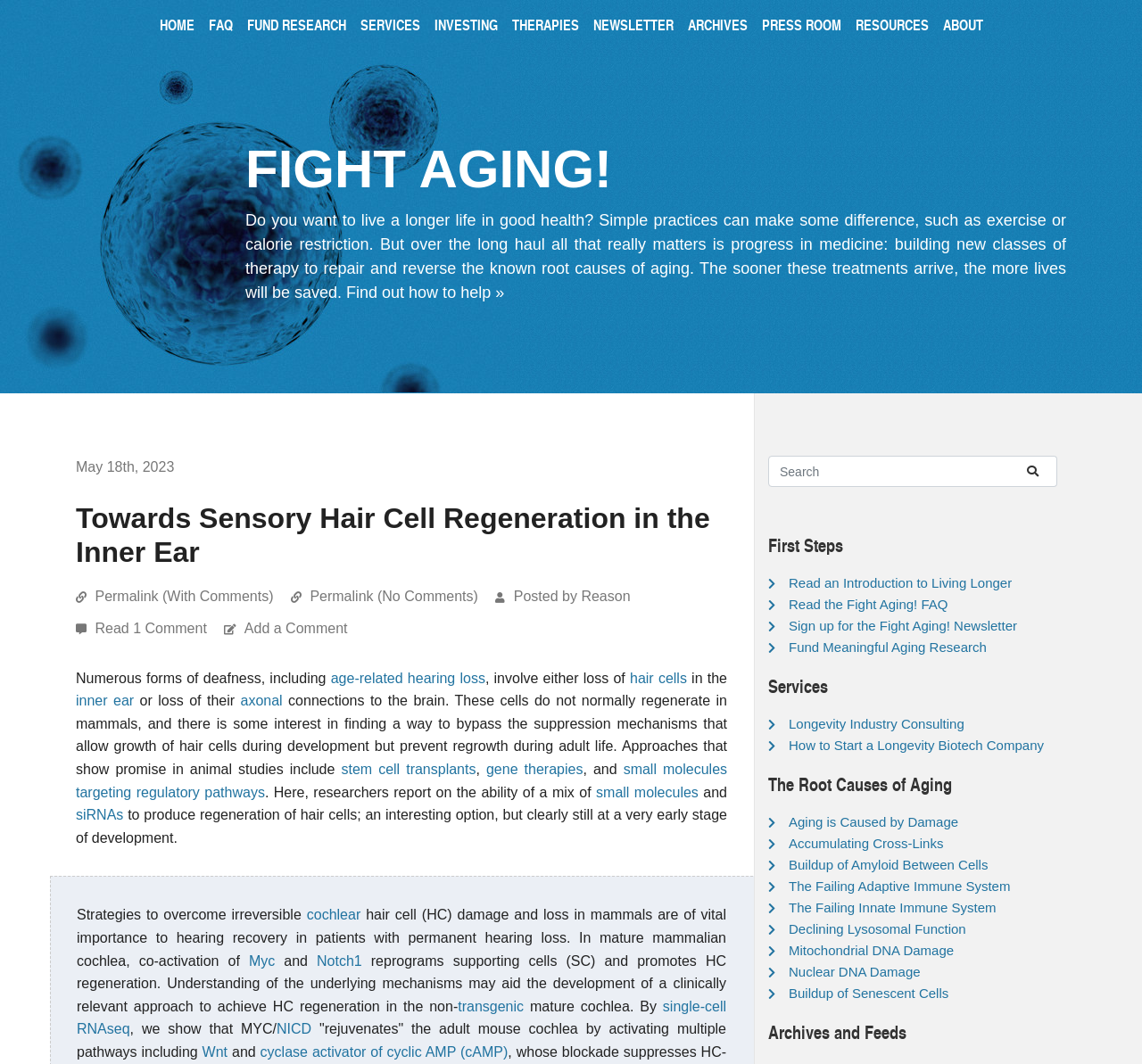What is the main topic of this webpage? Based on the screenshot, please respond with a single word or phrase.

Aging and hair cell regeneration